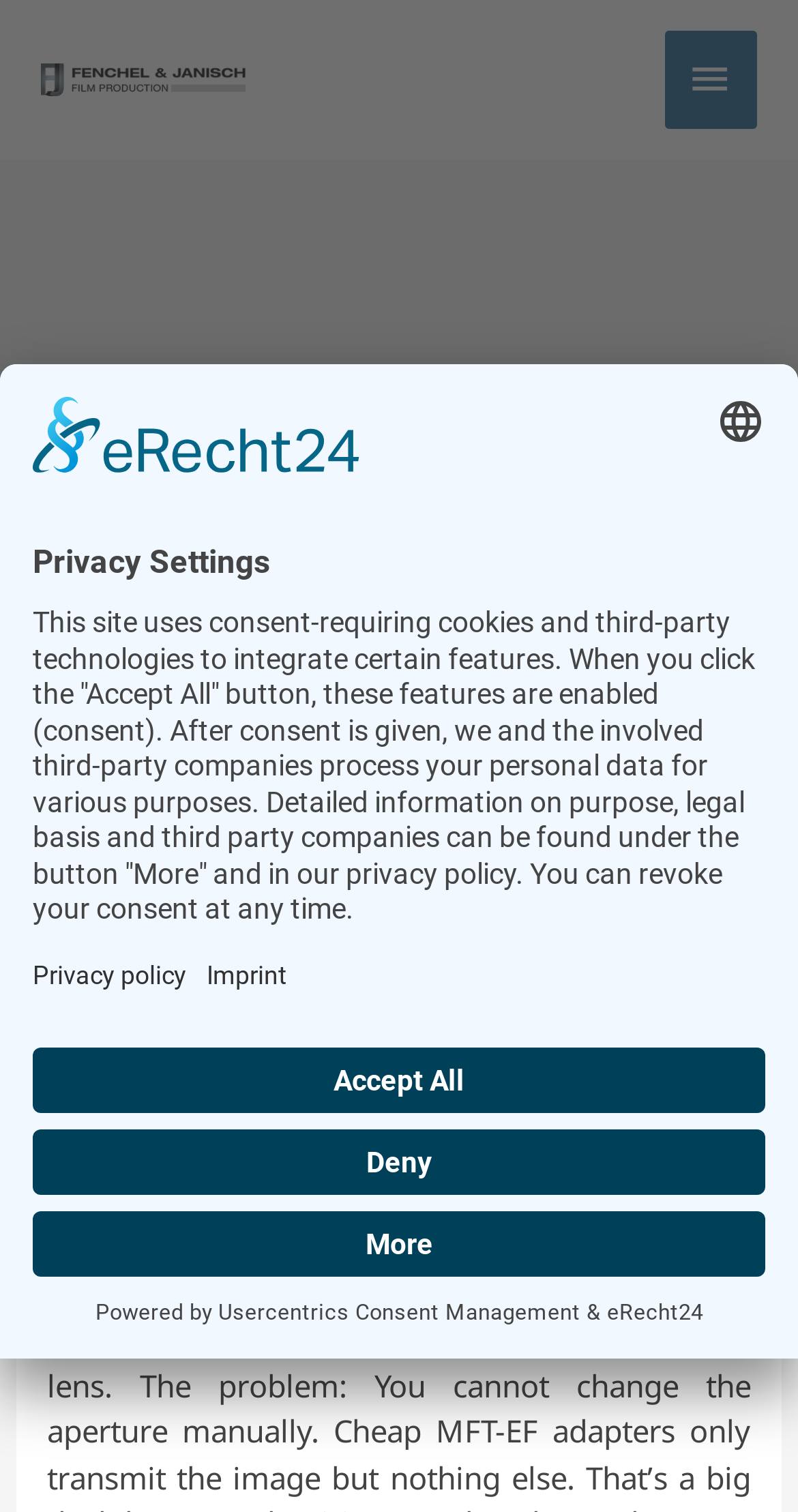Please identify the bounding box coordinates for the region that you need to click to follow this instruction: "Click the Canon DSLRs link".

[0.652, 0.598, 0.892, 0.625]